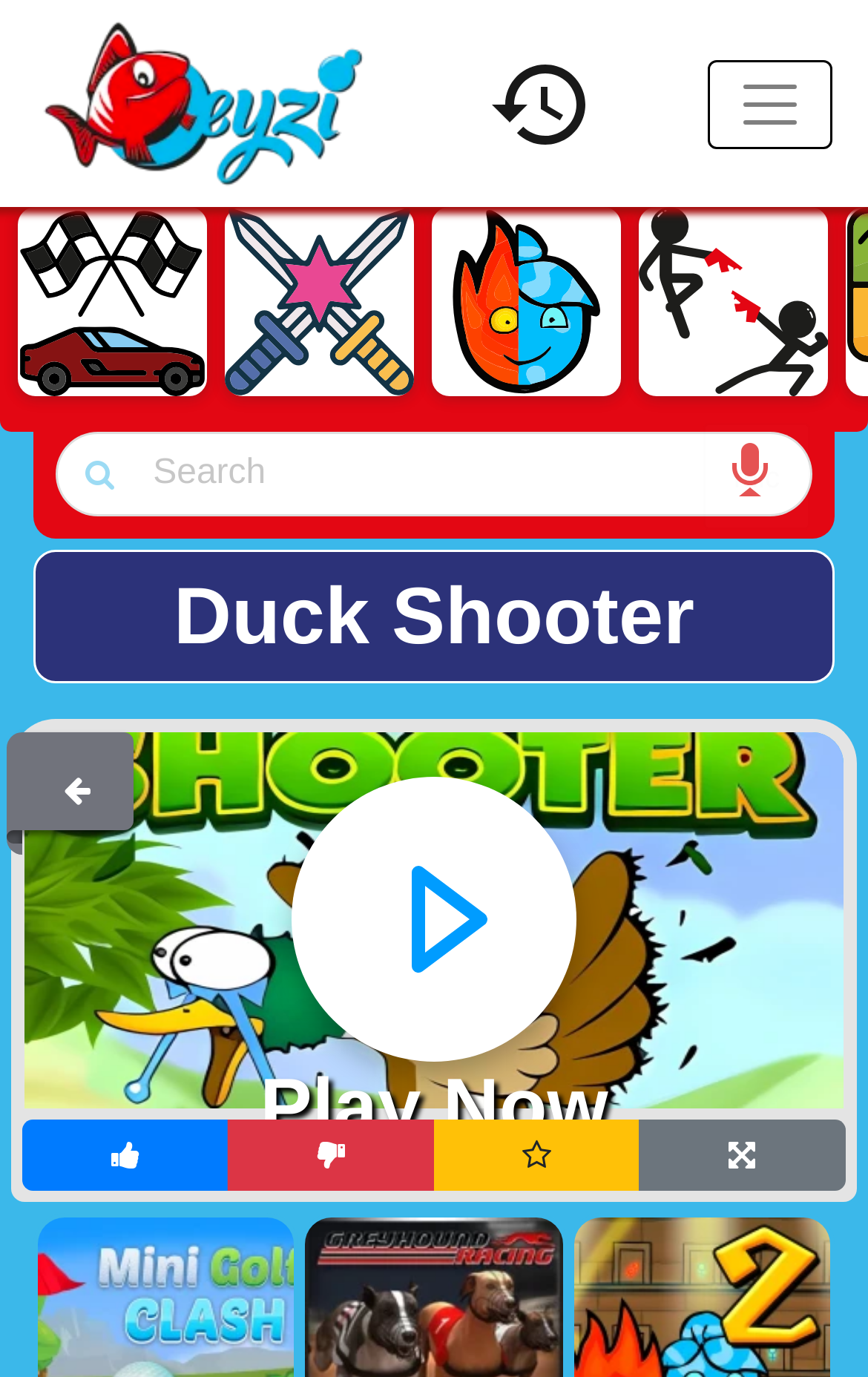Refer to the image and provide an in-depth answer to the question:
Is there a search function on this webpage?

I looked for a text input field and found one with a placeholder text 'Search'. This suggests that there is a search function on this webpage.